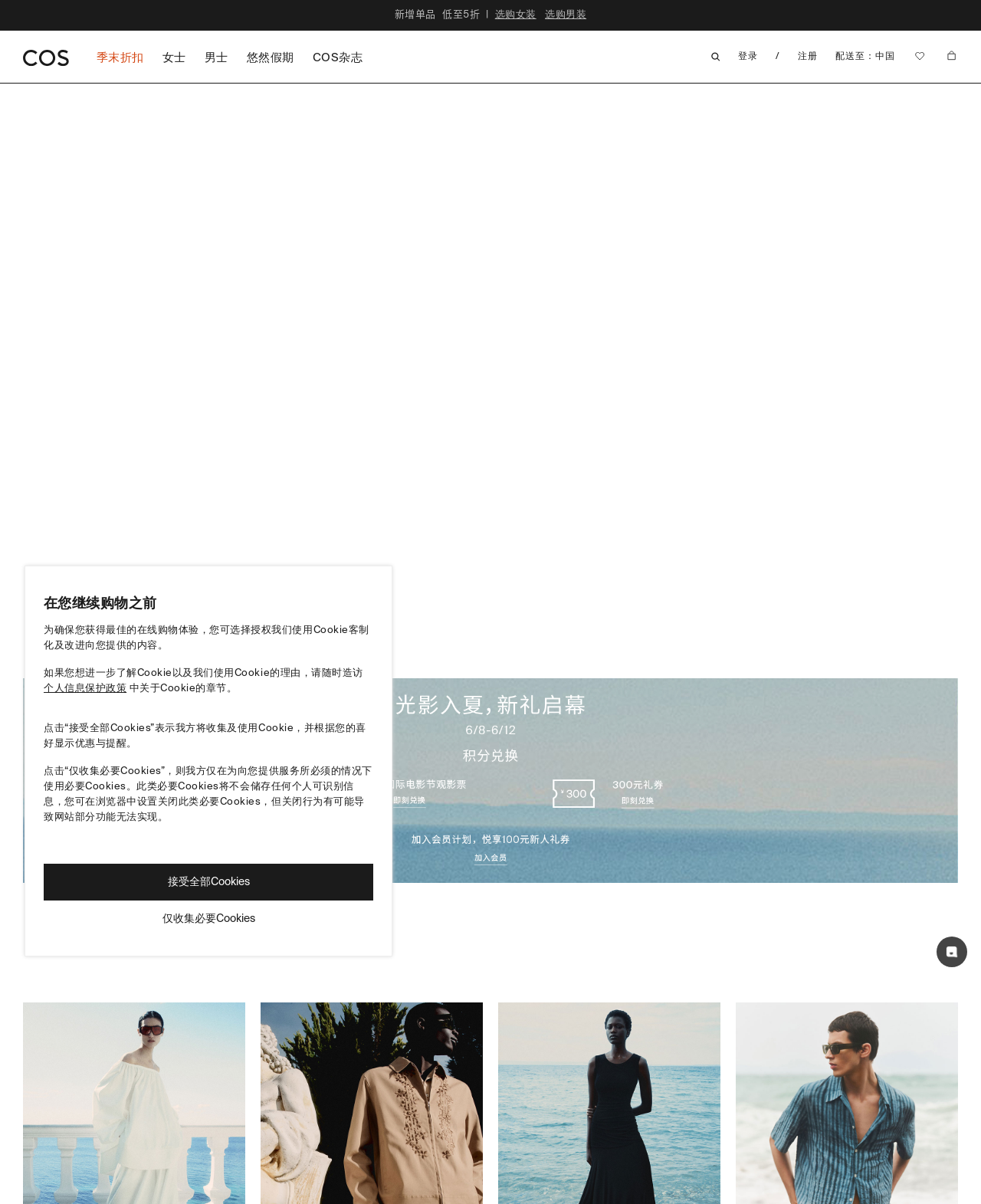Reply to the question below using a single word or brief phrase:
What is the brand name of this website?

COS